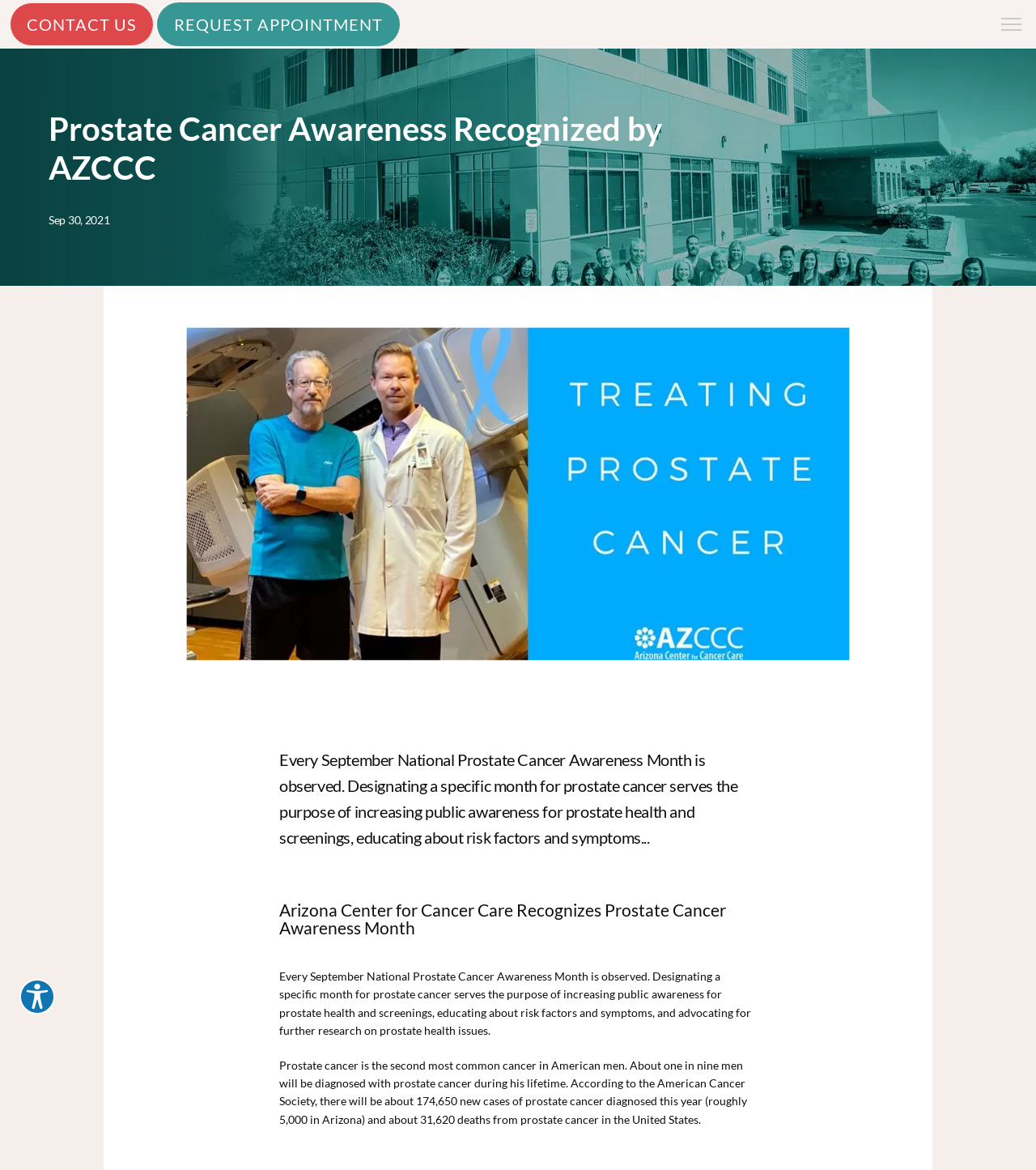Use a single word or phrase to answer this question: 
What is the ranking of prostate cancer in terms of commonality in American men?

Second